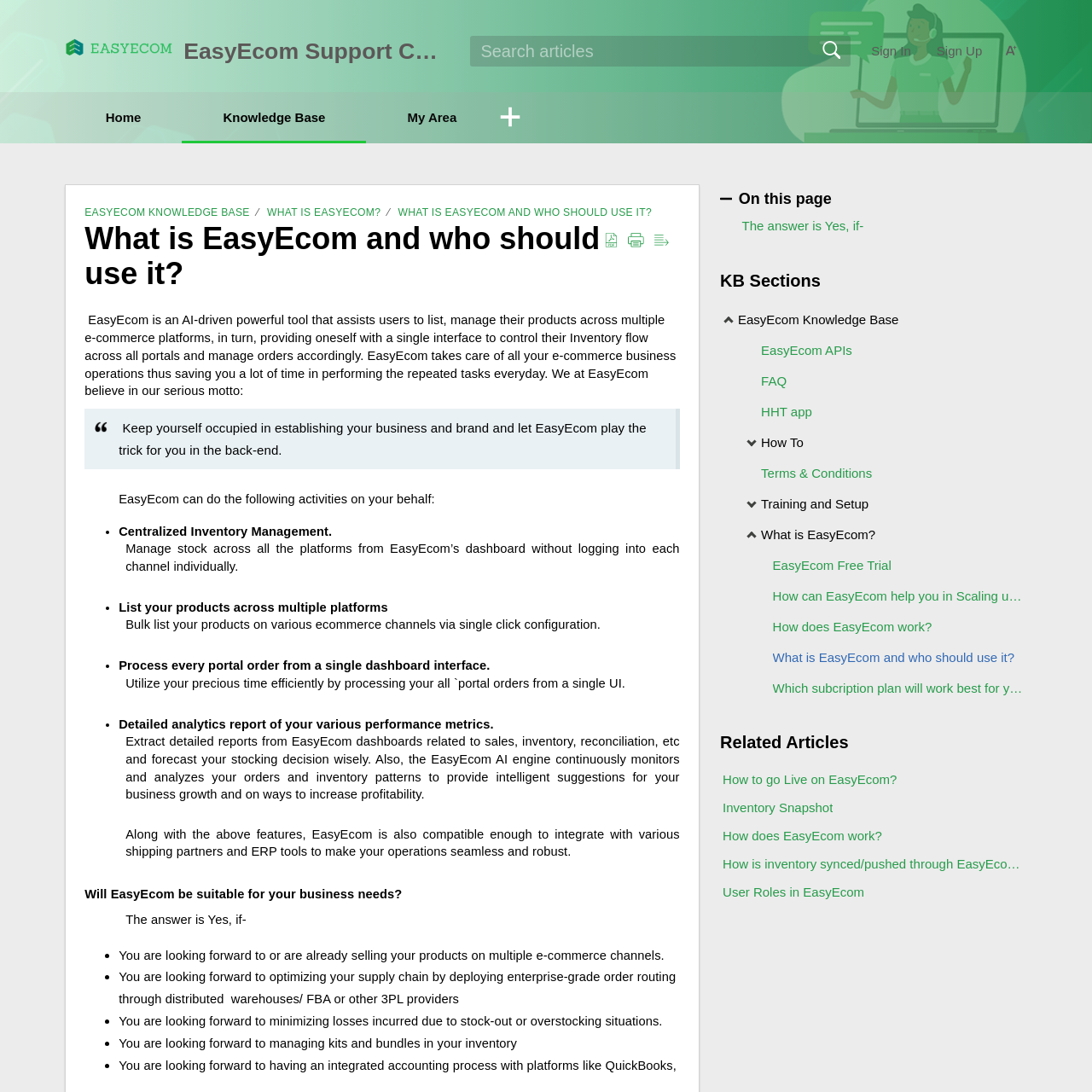What is the purpose of EasyEcom?
Answer the question with a single word or phrase by looking at the picture.

Simplify e-commerce business operations